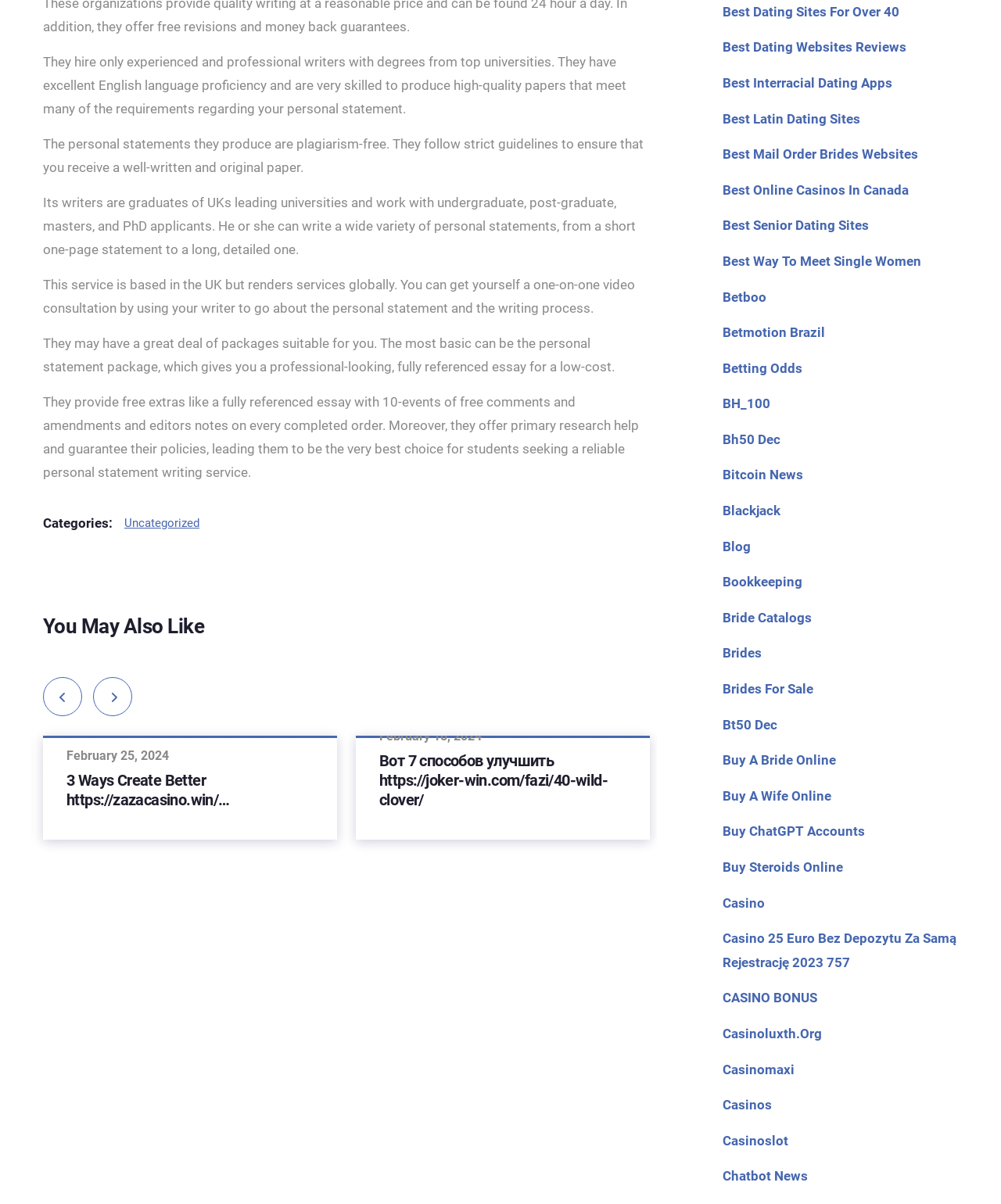How many links are there in the 'You May Also Like' section? Please answer the question using a single word or phrase based on the image.

2